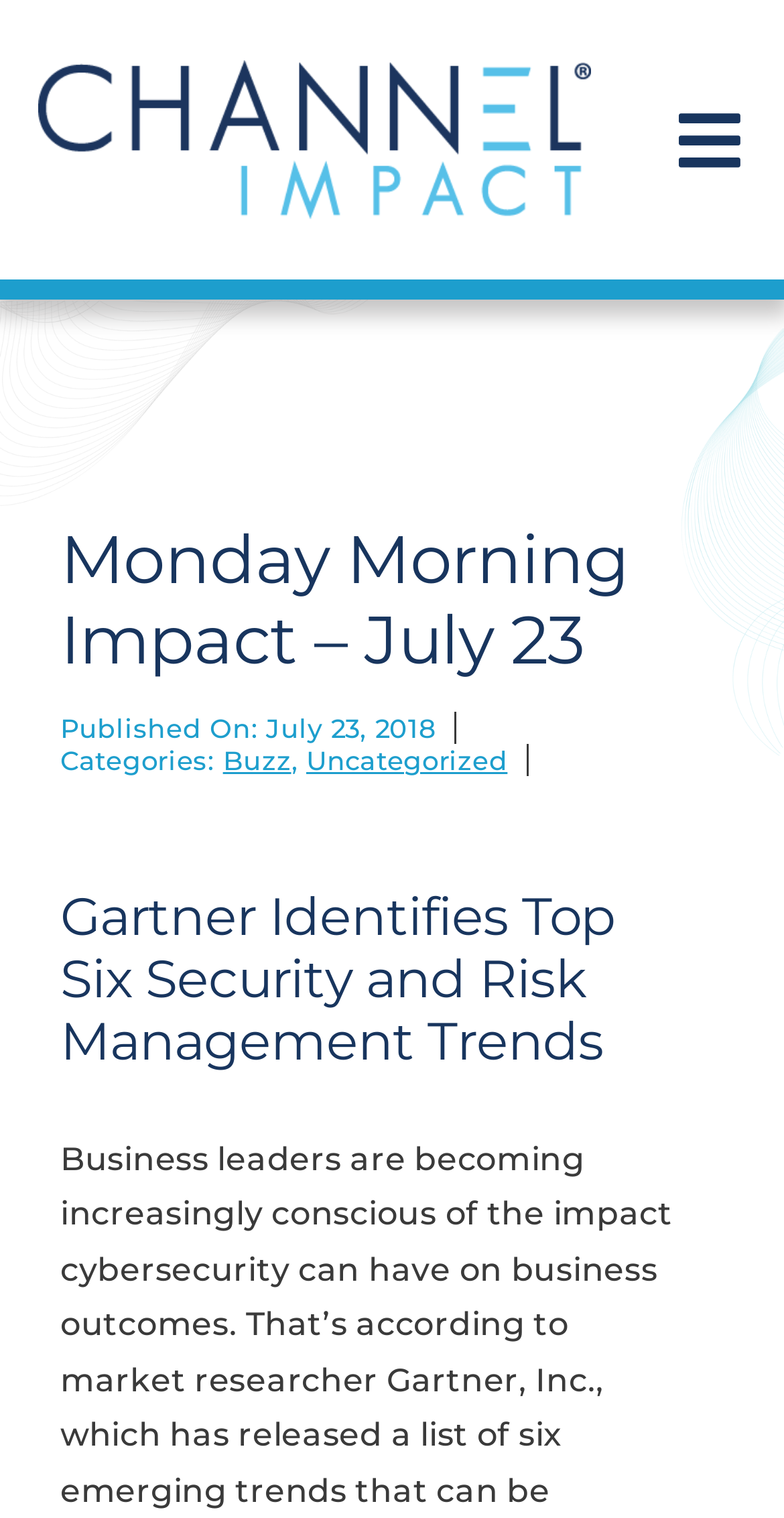Respond to the question below with a single word or phrase:
What is the main topic of the article?

Security and Risk Management Trends